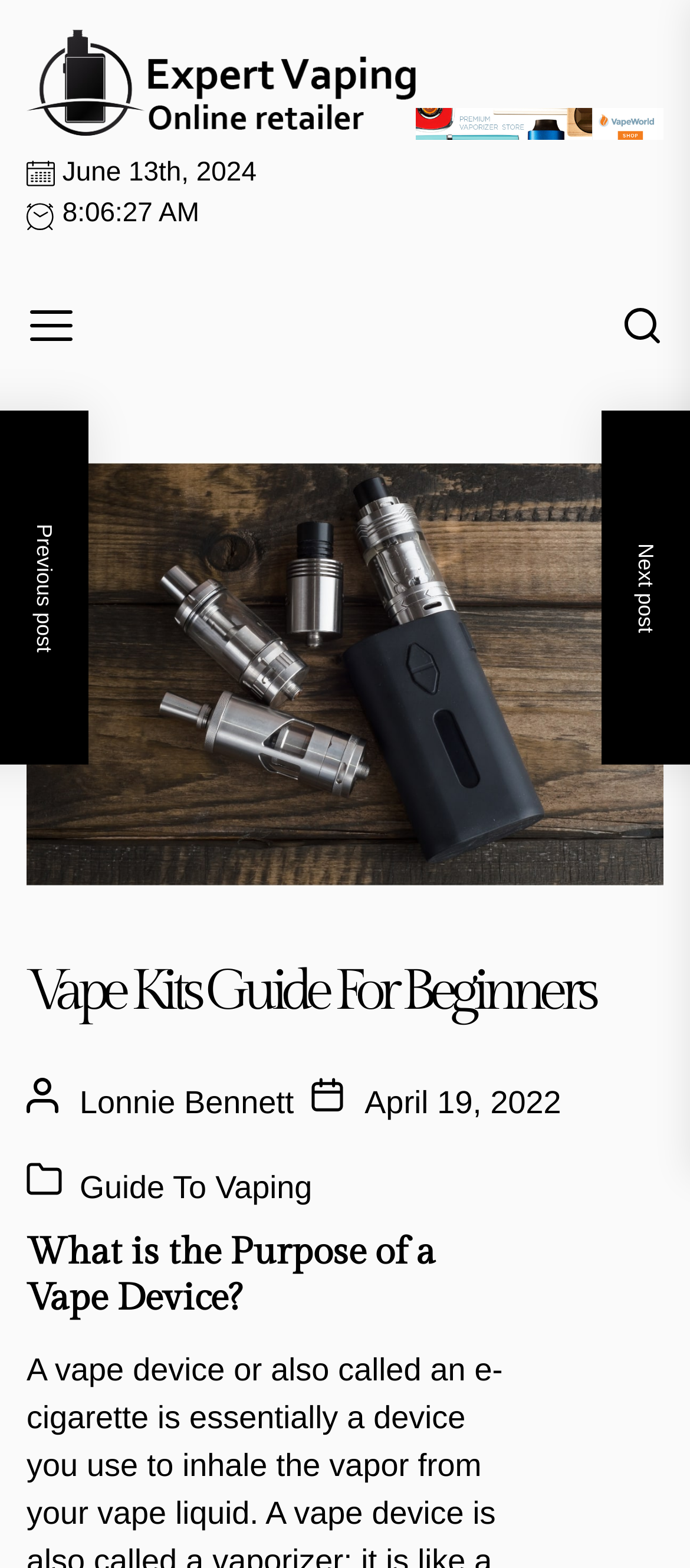Determine the bounding box coordinates (top-left x, top-left y, bottom-right x, bottom-right y) of the UI element described in the following text: April 19, 2022September 16, 2022

[0.528, 0.692, 0.813, 0.714]